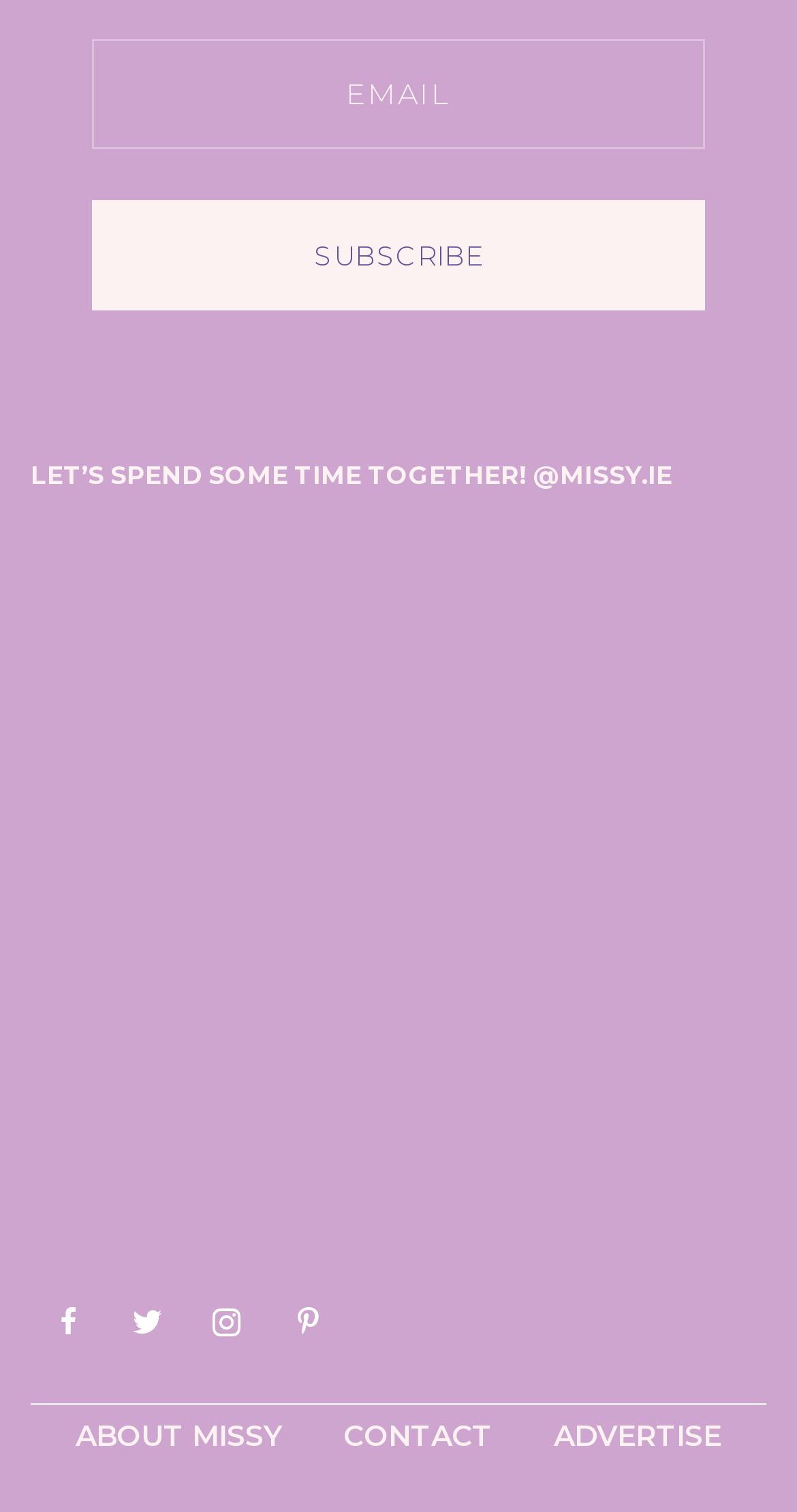Look at the image and write a detailed answer to the question: 
What is the topic of the first article?

The first article is about Taylor Swift's Eras Tour, which is coming to Dublin in two weeks, and provides information about the event.